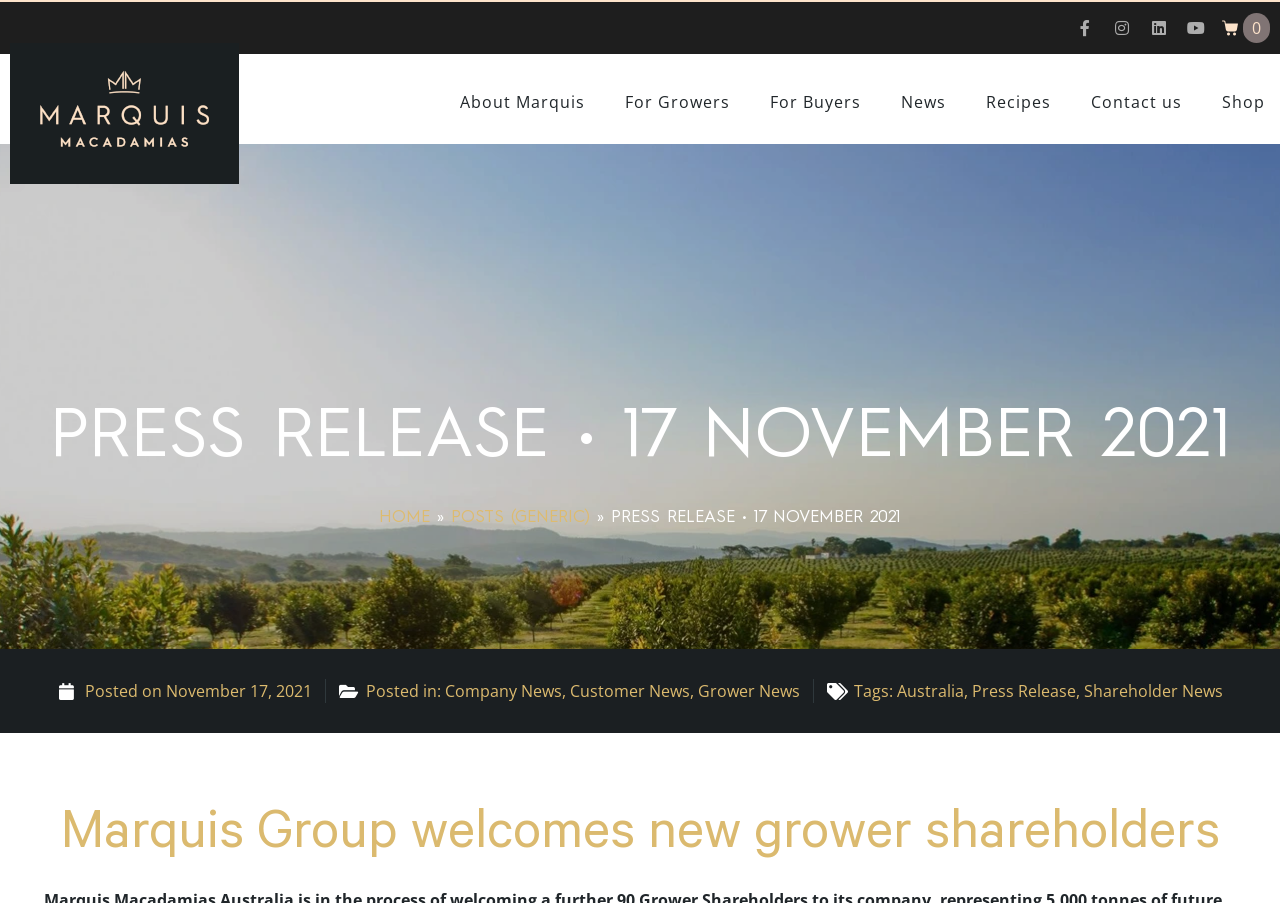What is the date of the press release?
Look at the screenshot and respond with a single word or phrase.

17 November 2021